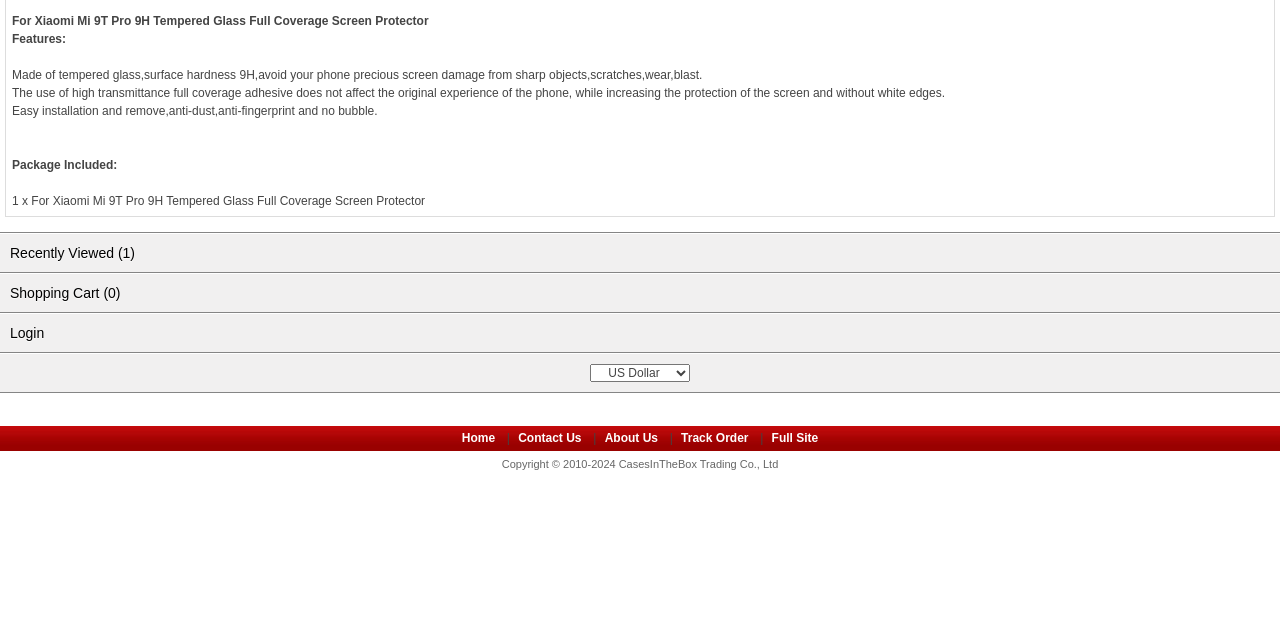For the element described, predict the bounding box coordinates as (top-left x, top-left y, bottom-right x, bottom-right y). All values should be between 0 and 1. Element description: Full Site

[0.603, 0.673, 0.639, 0.695]